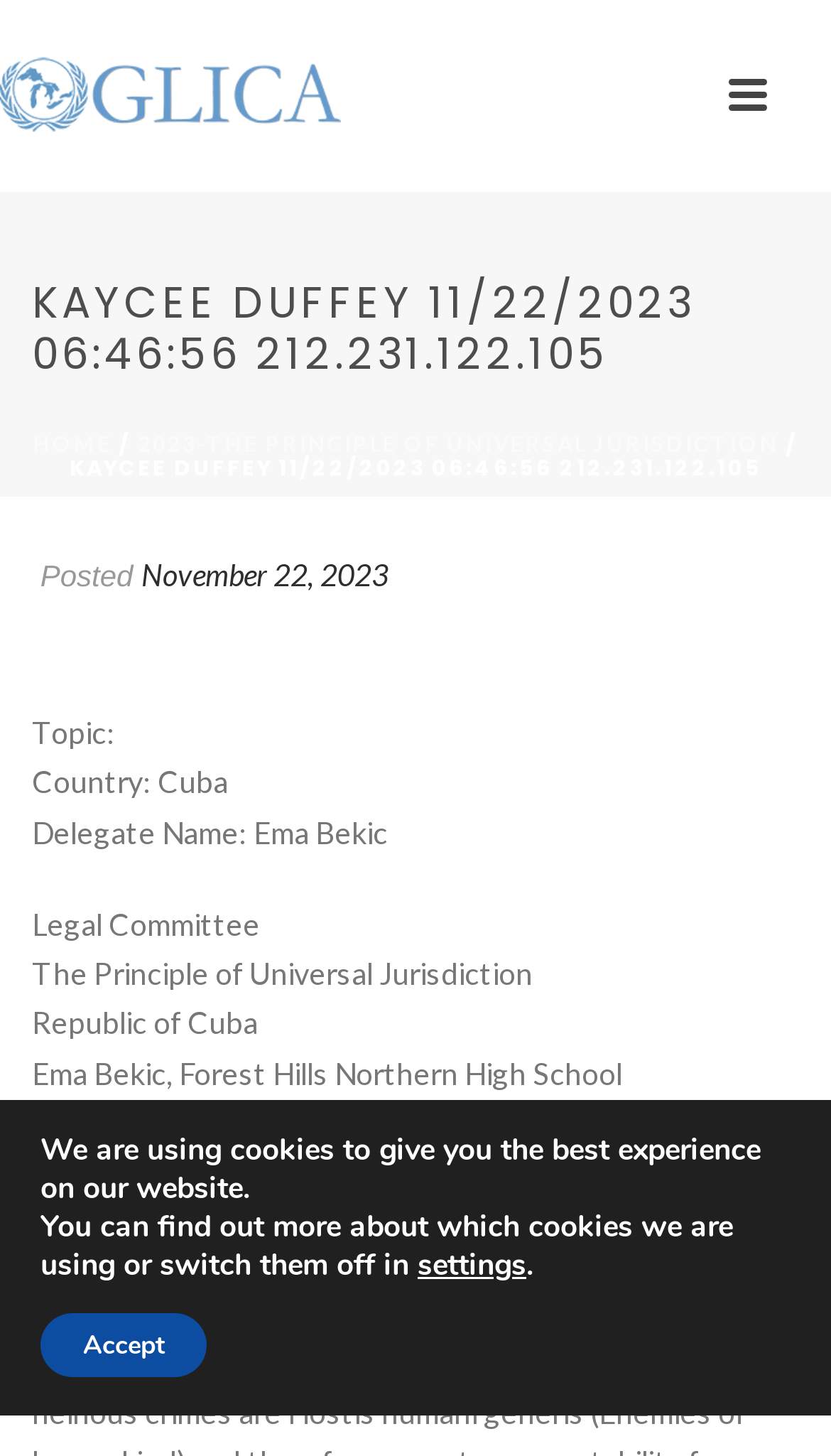Identify the bounding box for the given UI element using the description provided. Coordinates should be in the format (top-left x, top-left y, bottom-right x, bottom-right y) and must be between 0 and 1. Here is the description: November 22, 2023

[0.17, 0.382, 0.468, 0.407]